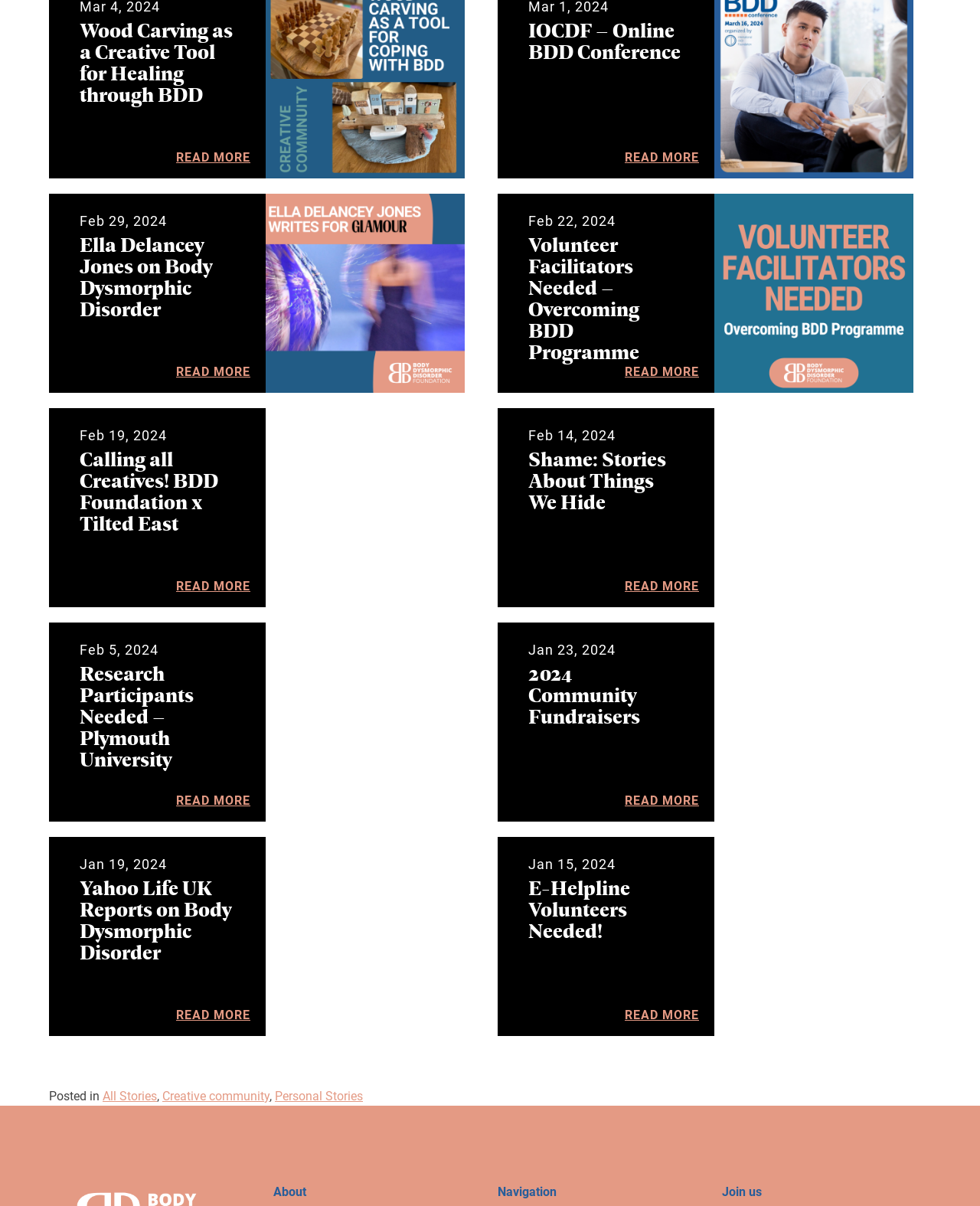Identify the bounding box coordinates of the element that should be clicked to fulfill this task: "Learn about IOCDF – Online BDD Conference". The coordinates should be provided as four float numbers between 0 and 1, i.e., [left, top, right, bottom].

[0.638, 0.123, 0.713, 0.138]